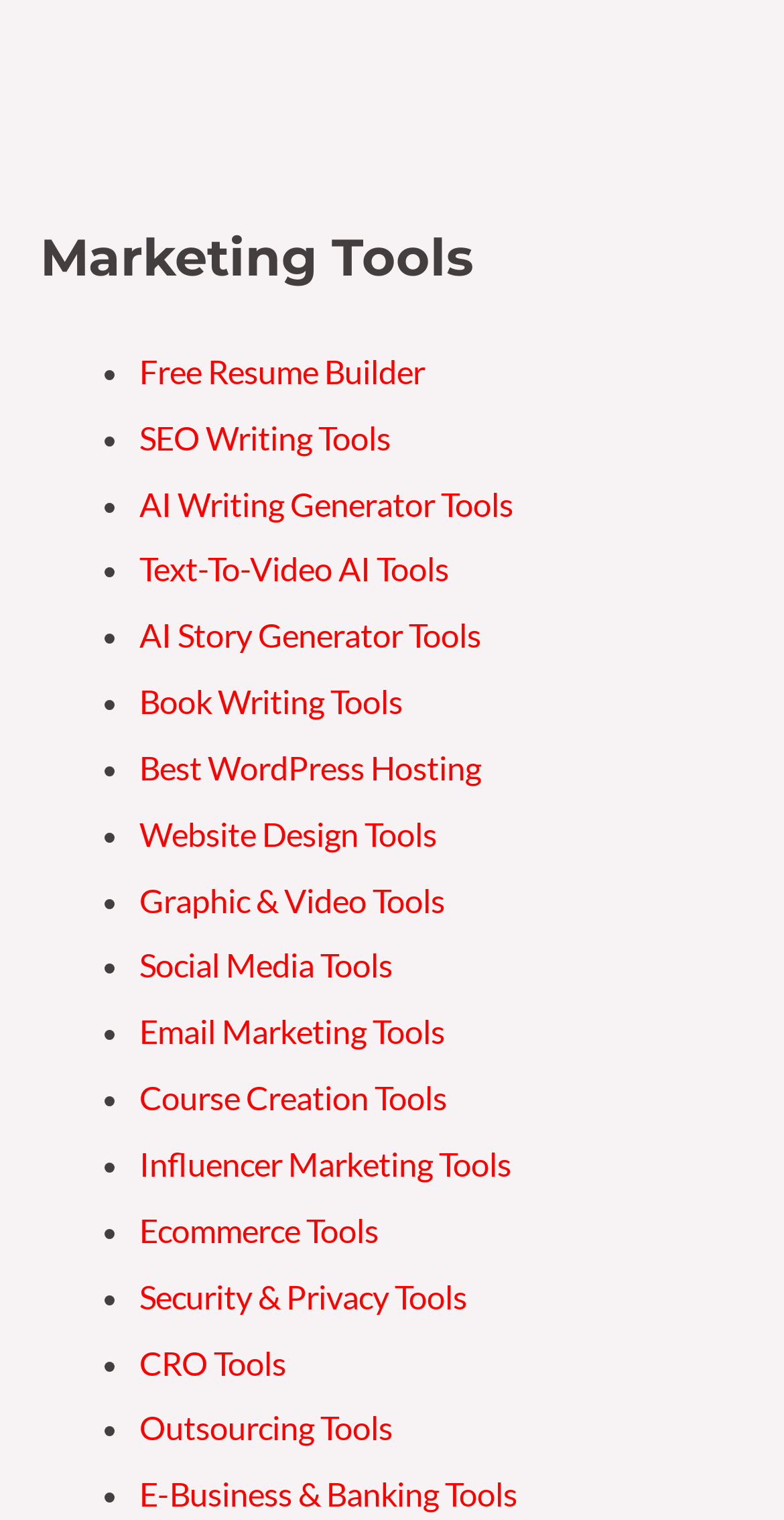For the element described, predict the bounding box coordinates as (top-left x, top-left y, bottom-right x, bottom-right y). All values should be between 0 and 1. Element description: Graphic & Video Tools

[0.178, 0.579, 0.567, 0.604]